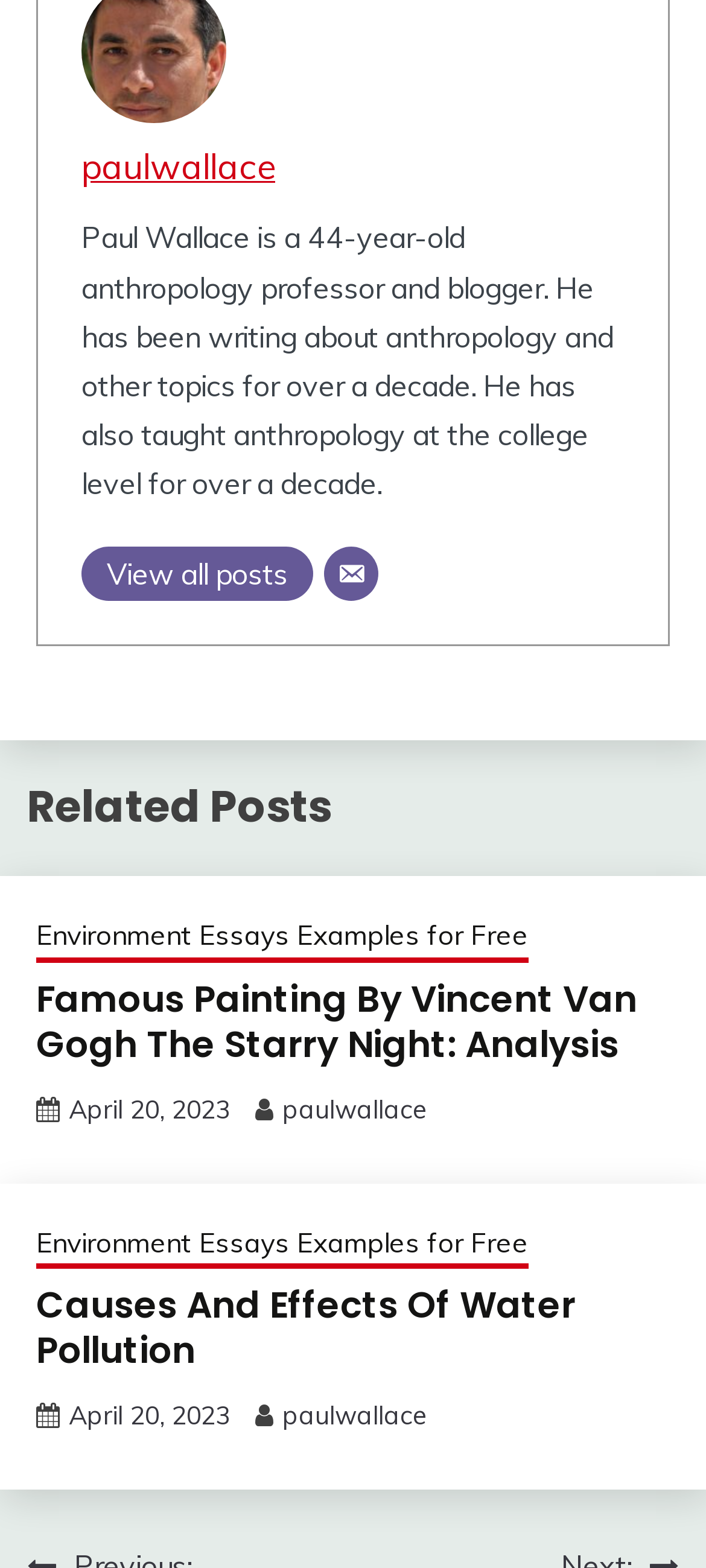Locate the bounding box coordinates of the area where you should click to accomplish the instruction: "View post about The Starry Night".

[0.051, 0.621, 0.903, 0.682]